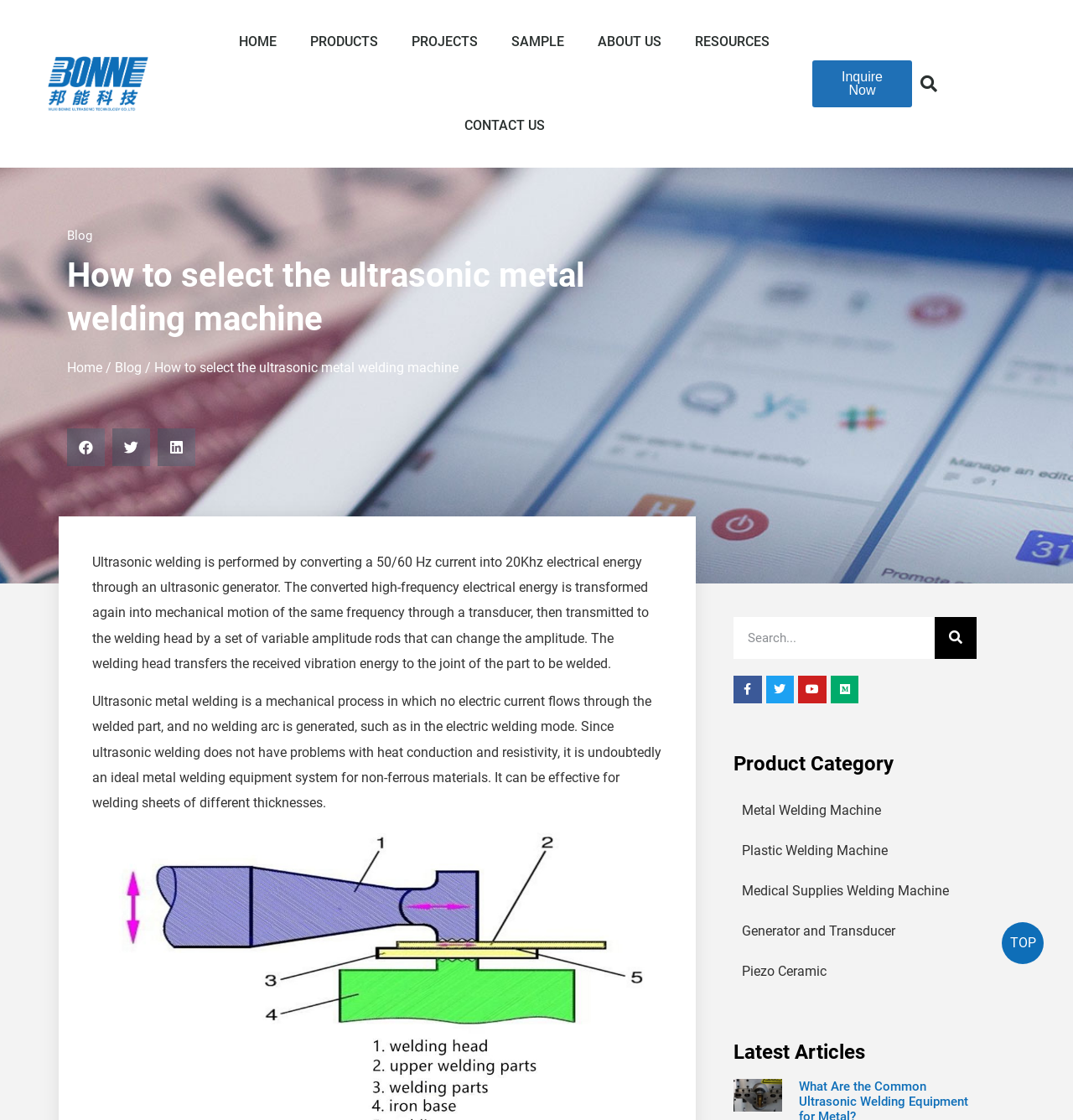Indicate the bounding box coordinates of the element that must be clicked to execute the instruction: "Click on the 'HOME' link". The coordinates should be given as four float numbers between 0 and 1, i.e., [left, top, right, bottom].

[0.207, 0.0, 0.273, 0.075]